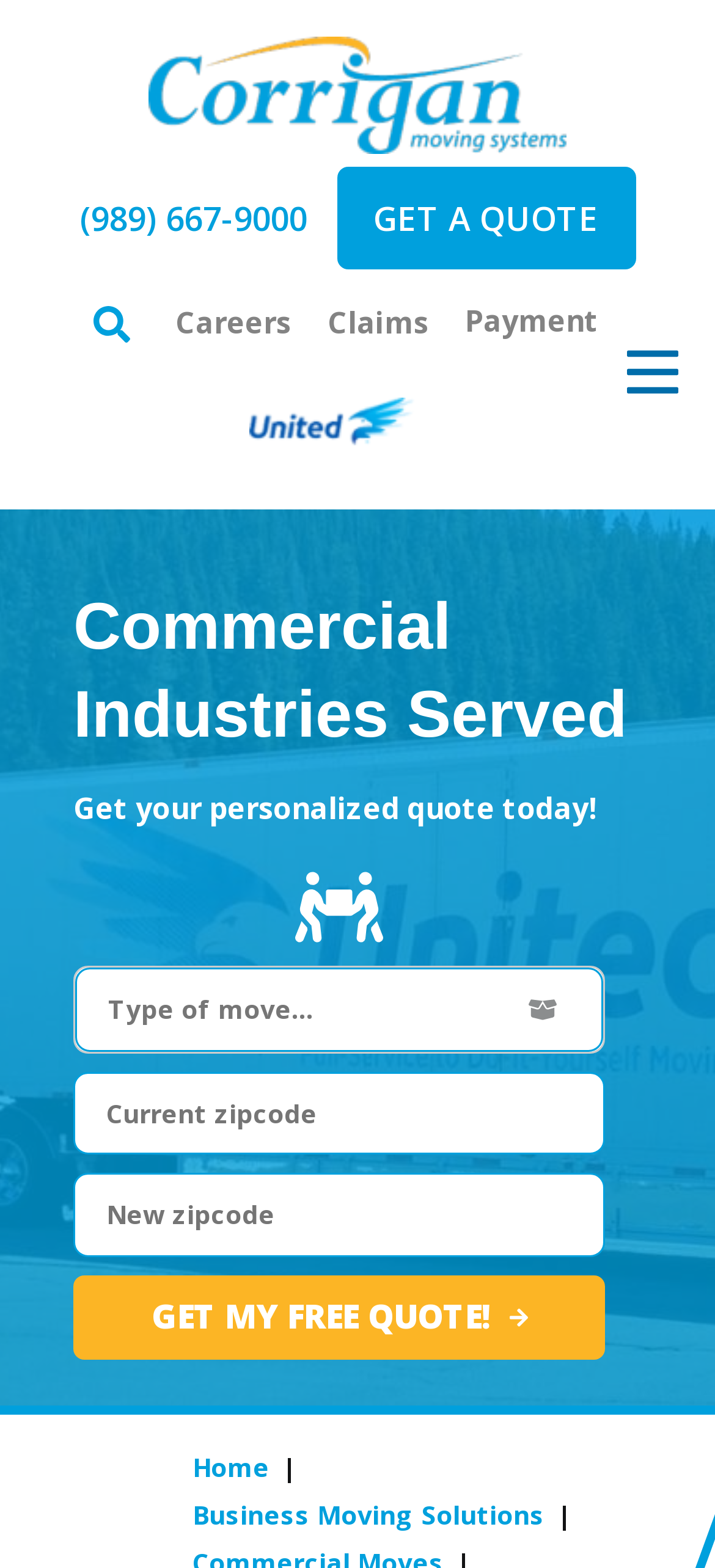Select the bounding box coordinates of the element I need to click to carry out the following instruction: "Enter current zipcode".

[0.103, 0.683, 0.846, 0.736]